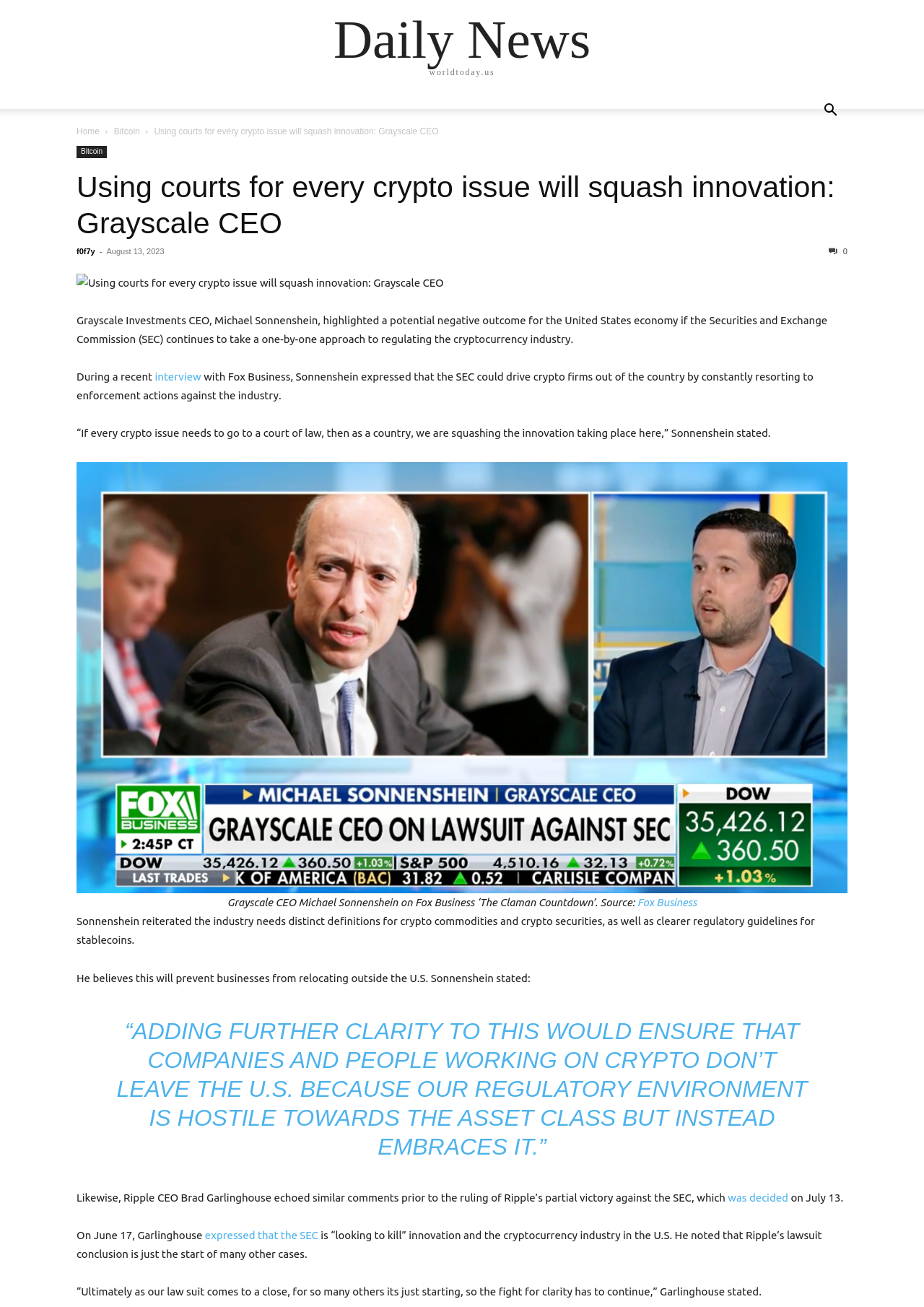Provide a short answer using a single word or phrase for the following question: 
What is the name of the website?

worldtoday.us